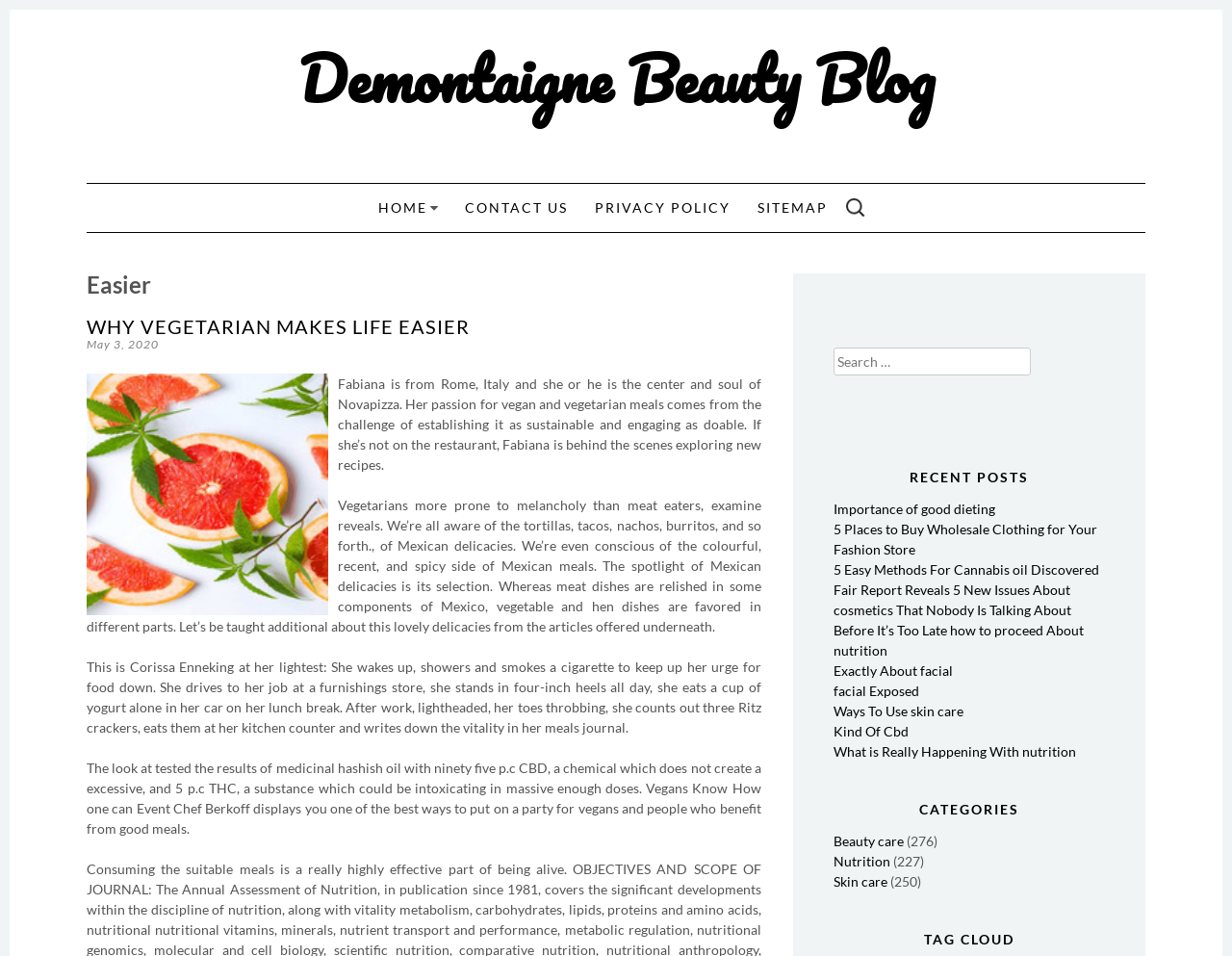What is the topic of the first article?
From the image, respond with a single word or phrase.

Vegetarian